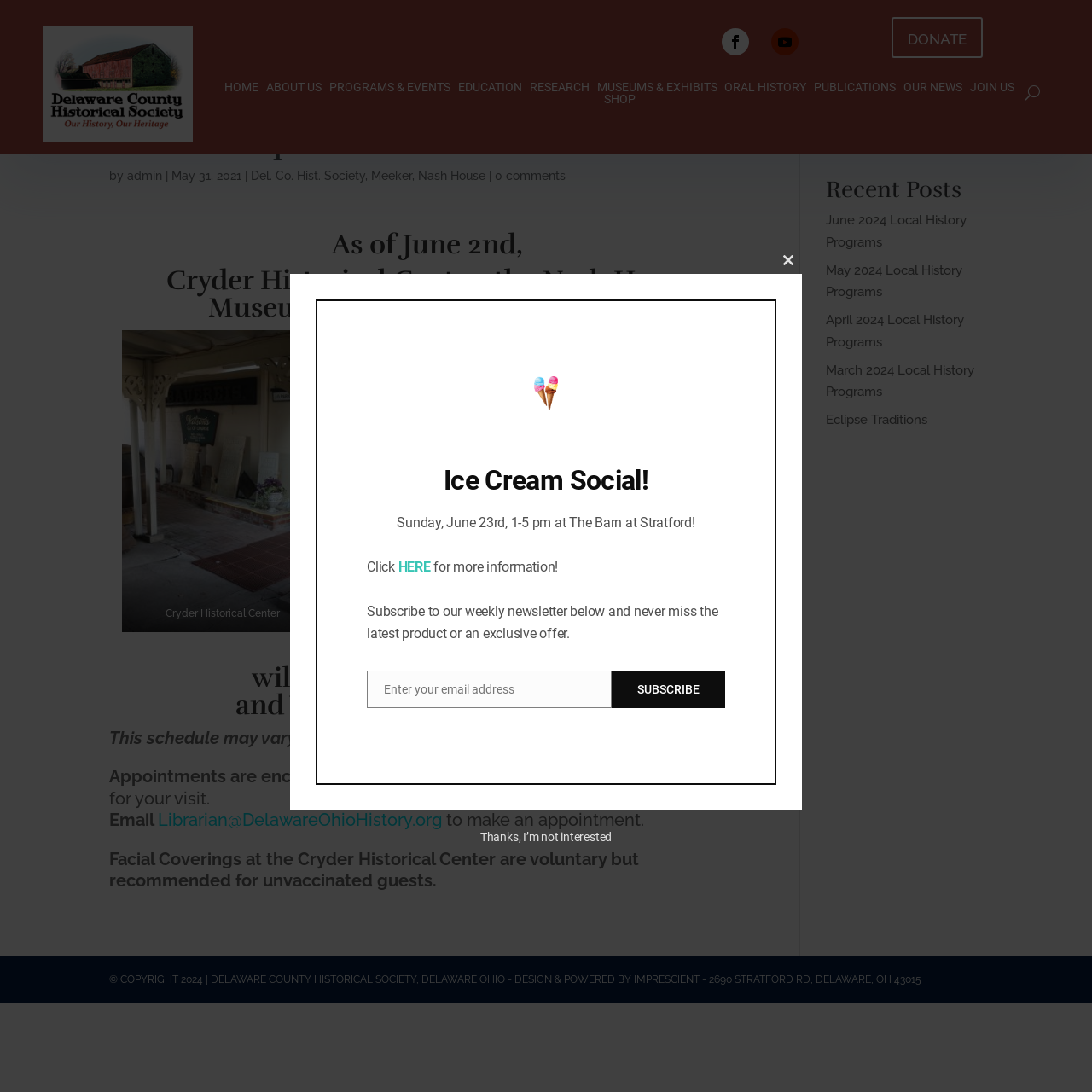Provide a brief response to the question below using one word or phrase:
How can visitors make an appointment at the Research Library?

Email Librarian@DelawareOhioHistory.org